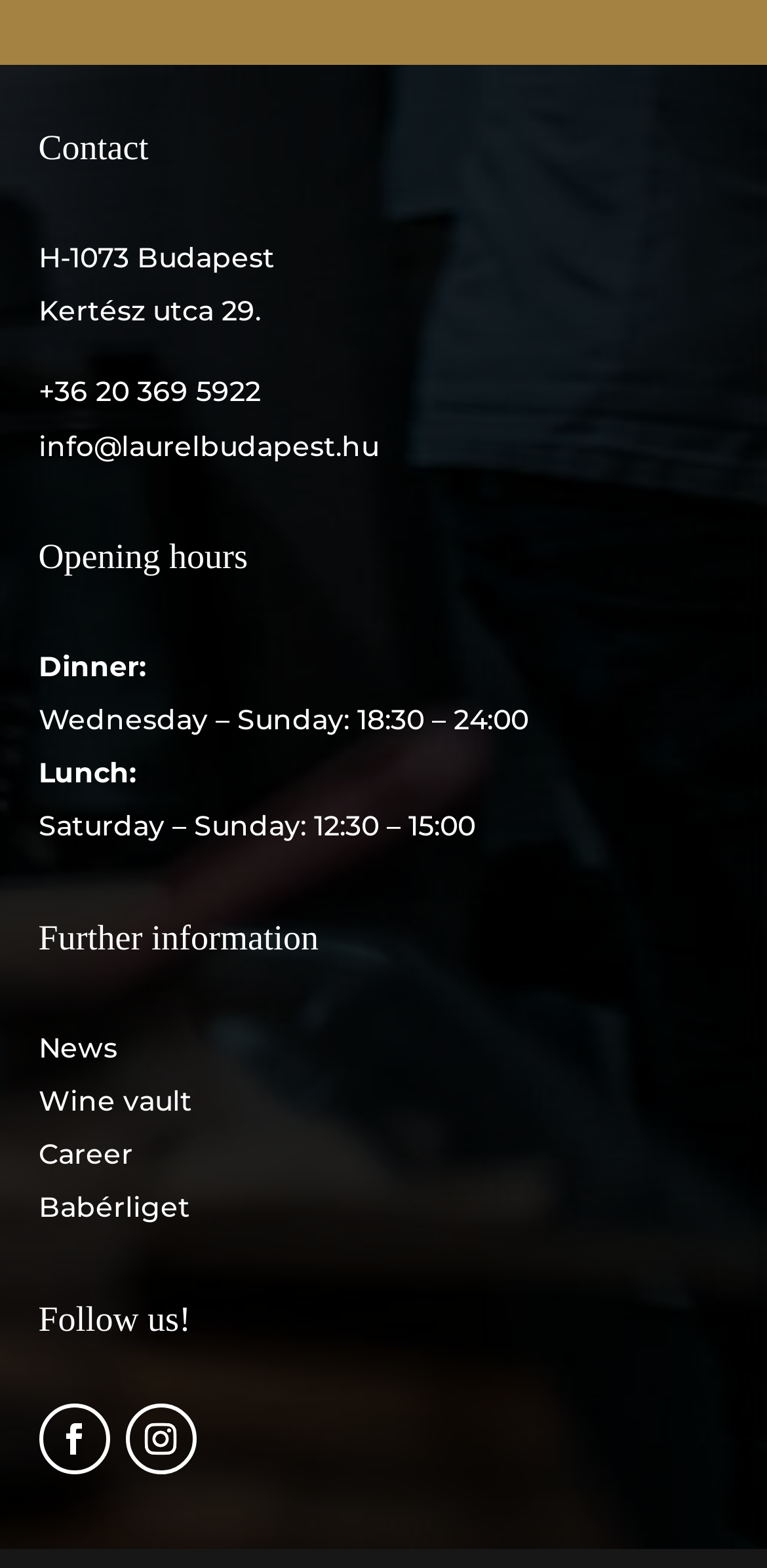Answer the question in a single word or phrase:
How many social media links are there?

2